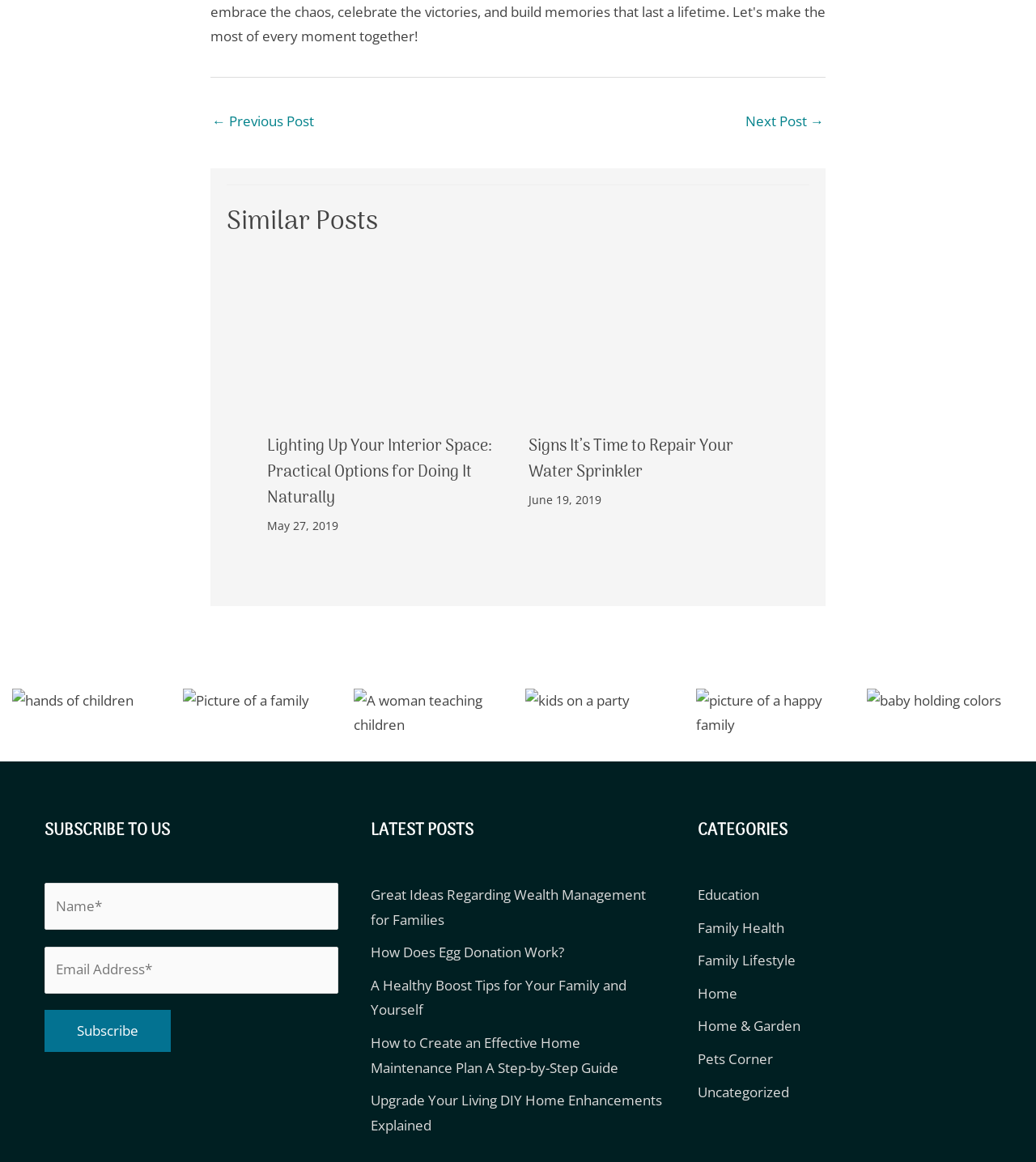Specify the bounding box coordinates of the area that needs to be clicked to achieve the following instruction: "Click on the 'Next Post →' link".

[0.72, 0.092, 0.795, 0.12]